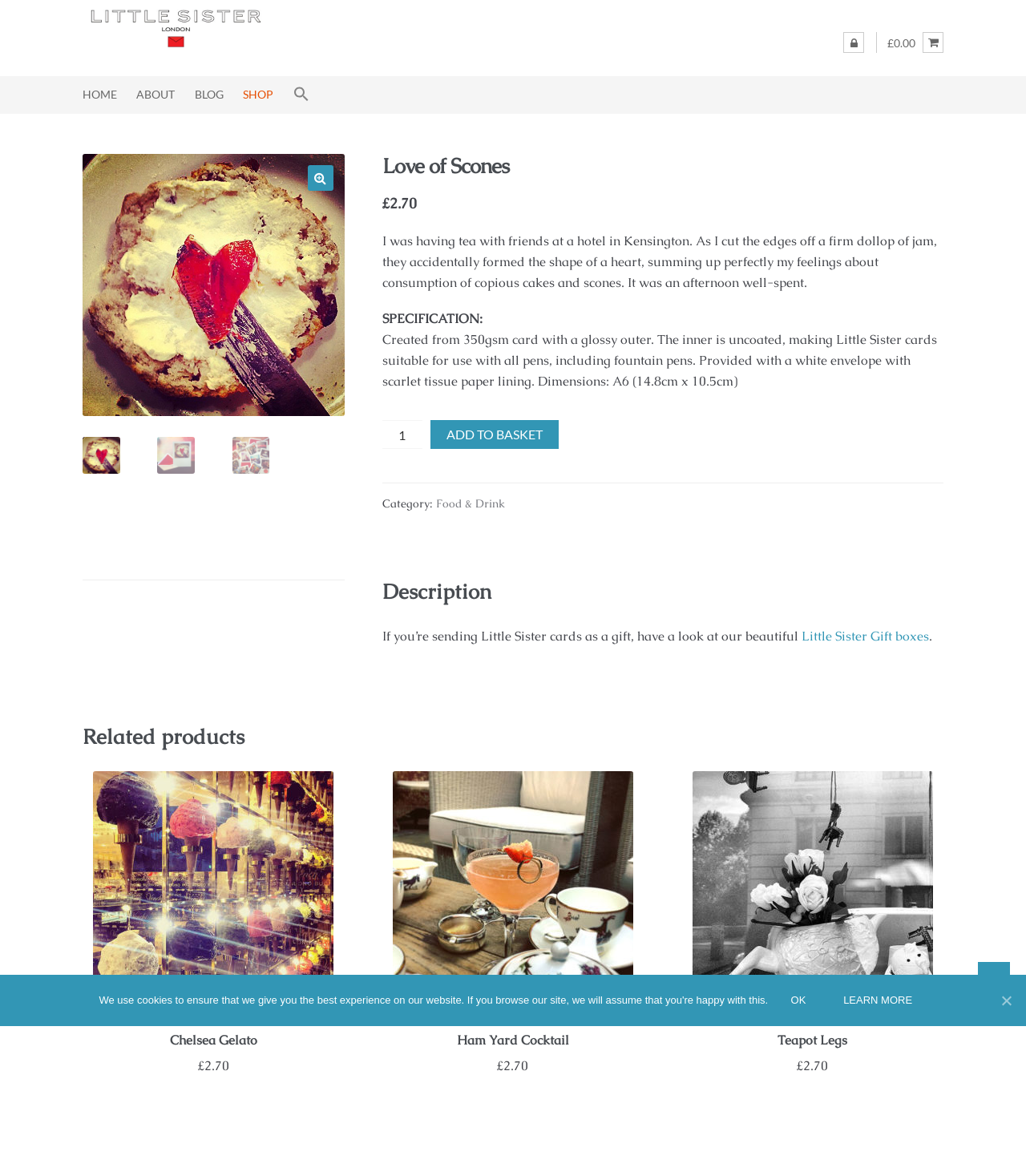Explain in detail what is displayed on the webpage.

This webpage is about a product called "Love of Scones" from Little Sister London. At the top, there are two "Skip to" links, followed by the website's logo, which is an image with the text "Little Sister London". To the right of the logo, there is a shopping cart icon with a price of £0.00. 

Below the top section, there is a navigation menu with links to "HOME", "ABOUT", "BLOG", "SHOP", and a search icon. 

The main content of the page is divided into two sections. On the left, there are three images, and on the right, there is a product description. The product description starts with a heading "Love of Scones" and a price of £2.70. Below the price, there is a paragraph of text describing the product. 

Further down, there are specifications for the product, including the material, size, and a note about the envelope. There is also a quantity selector and an "ADD TO BASKET" button. 

Below the product description, there are two tabs: "Sending as a Gift?" and "Related products". The "Sending as a Gift?" tab has a description and a link to "Little Sister Gift boxes". The "Related products" tab has three links to other products: "Chelsea Gelato", "Ham Yard Cocktail", and "Teapot Legs", each with an image and a price of £2.70.

At the bottom of the page, there is a cookie notice banner with two links: "Ok" and "Learn more".